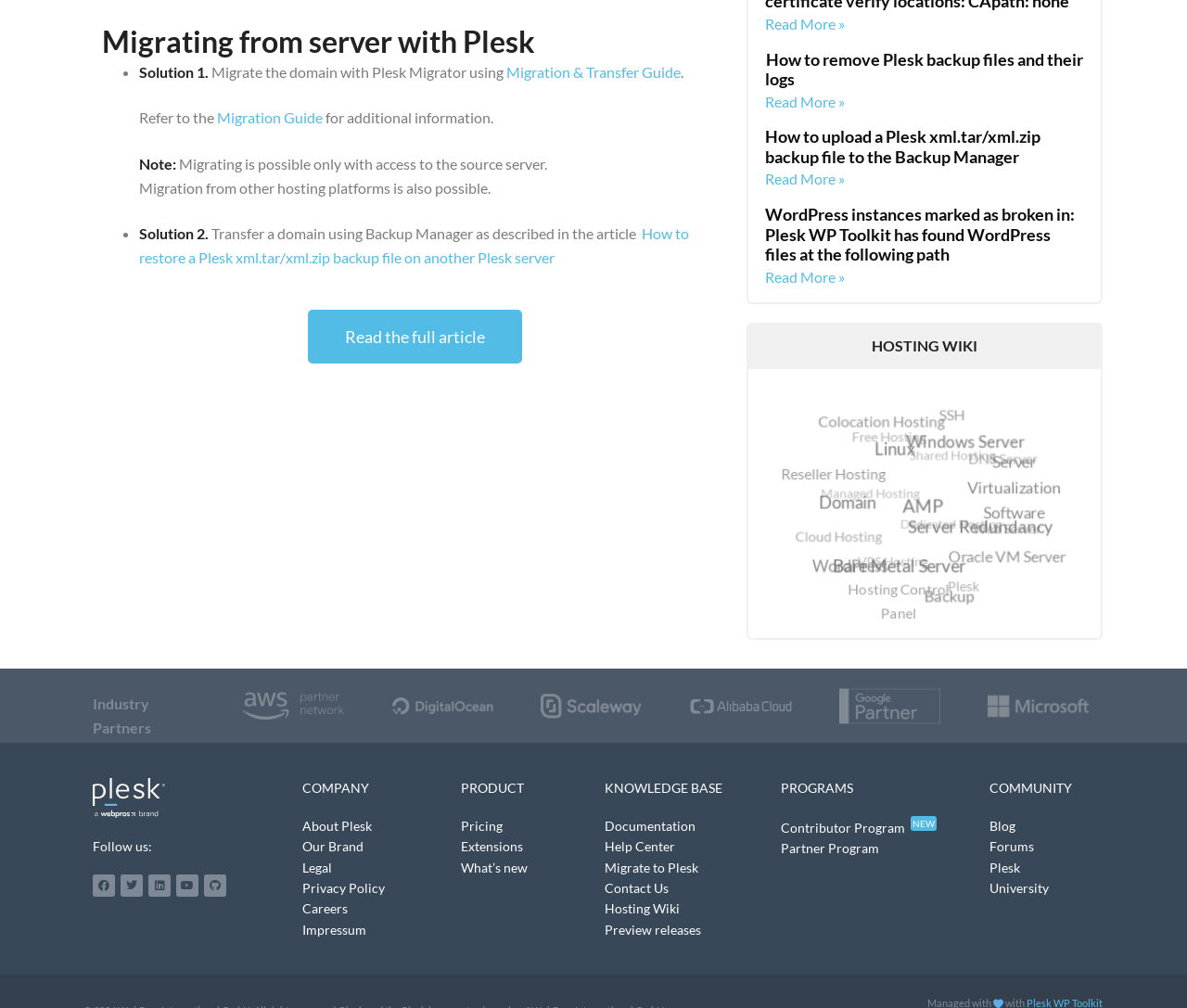Extract the bounding box coordinates for the UI element described by the text: "Youtube". The coordinates should be in the form of [left, top, right, bottom] with values between 0 and 1.

[0.148, 0.868, 0.167, 0.89]